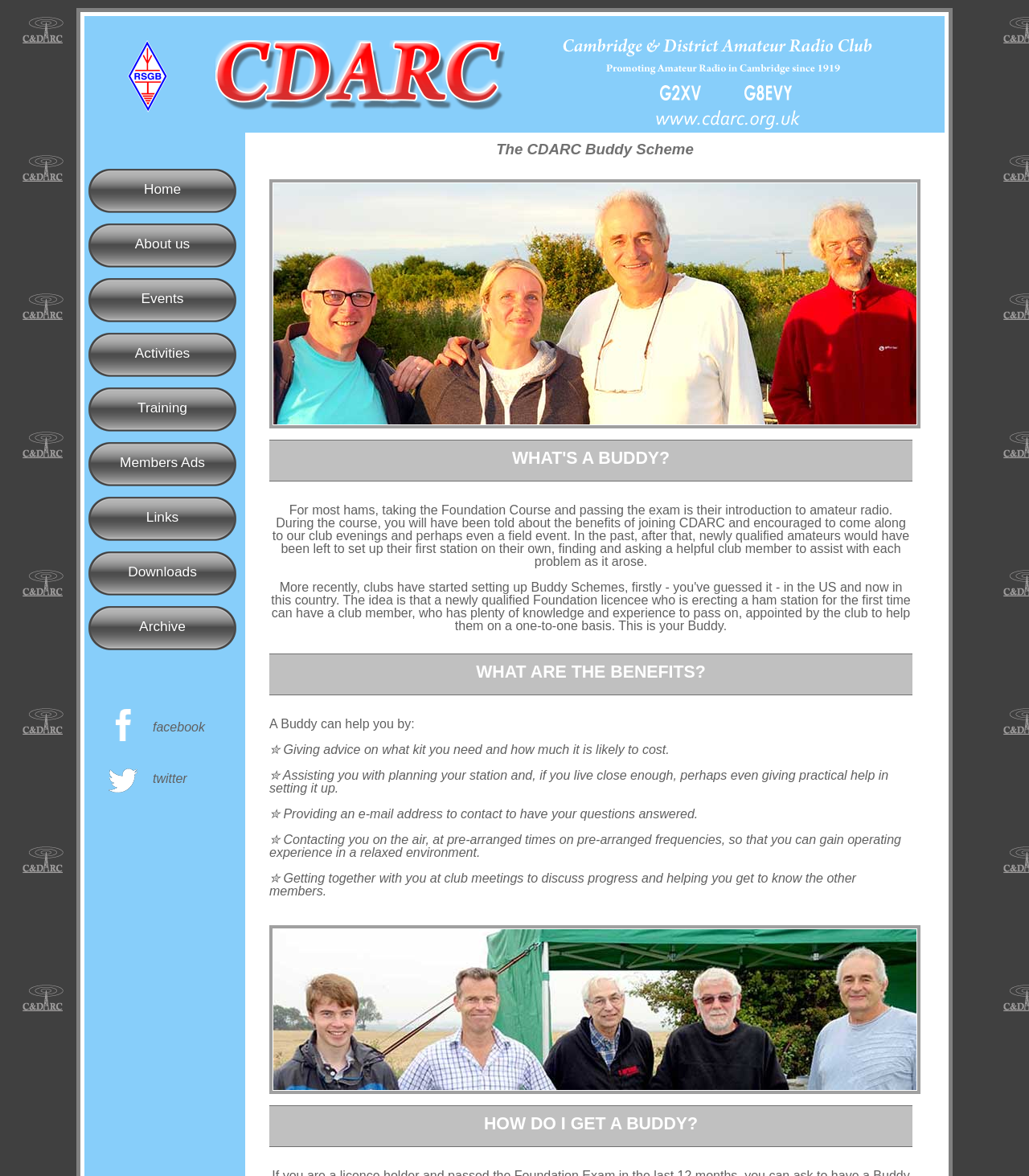What social media platforms are linked from this webpage?
Using the image, provide a concise answer in one word or a short phrase.

Facebook and Twitter